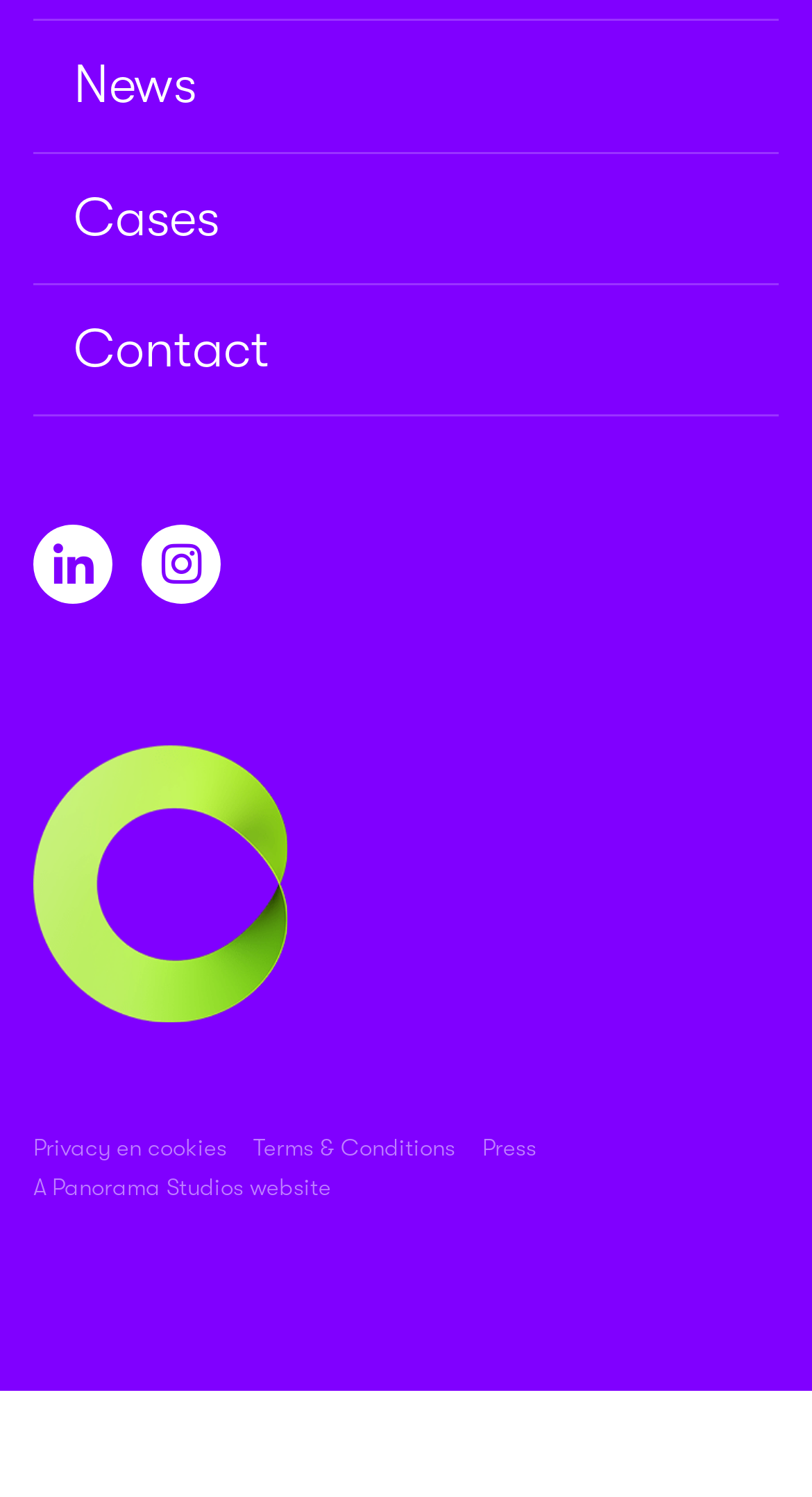Please give a succinct answer using a single word or phrase:
What is the second link in the main navigation?

Cases